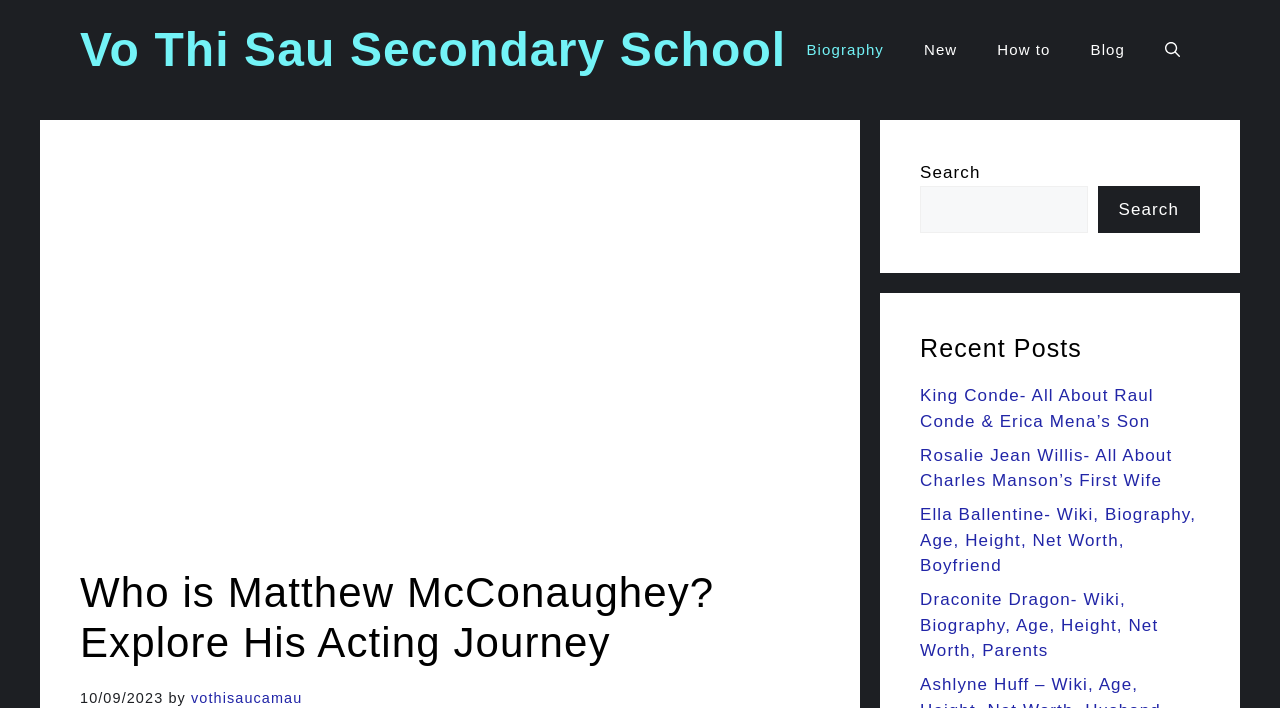What is the name of the author of the article about Matthew McConaughey?
Based on the image, answer the question with a single word or brief phrase.

vothisaucamau